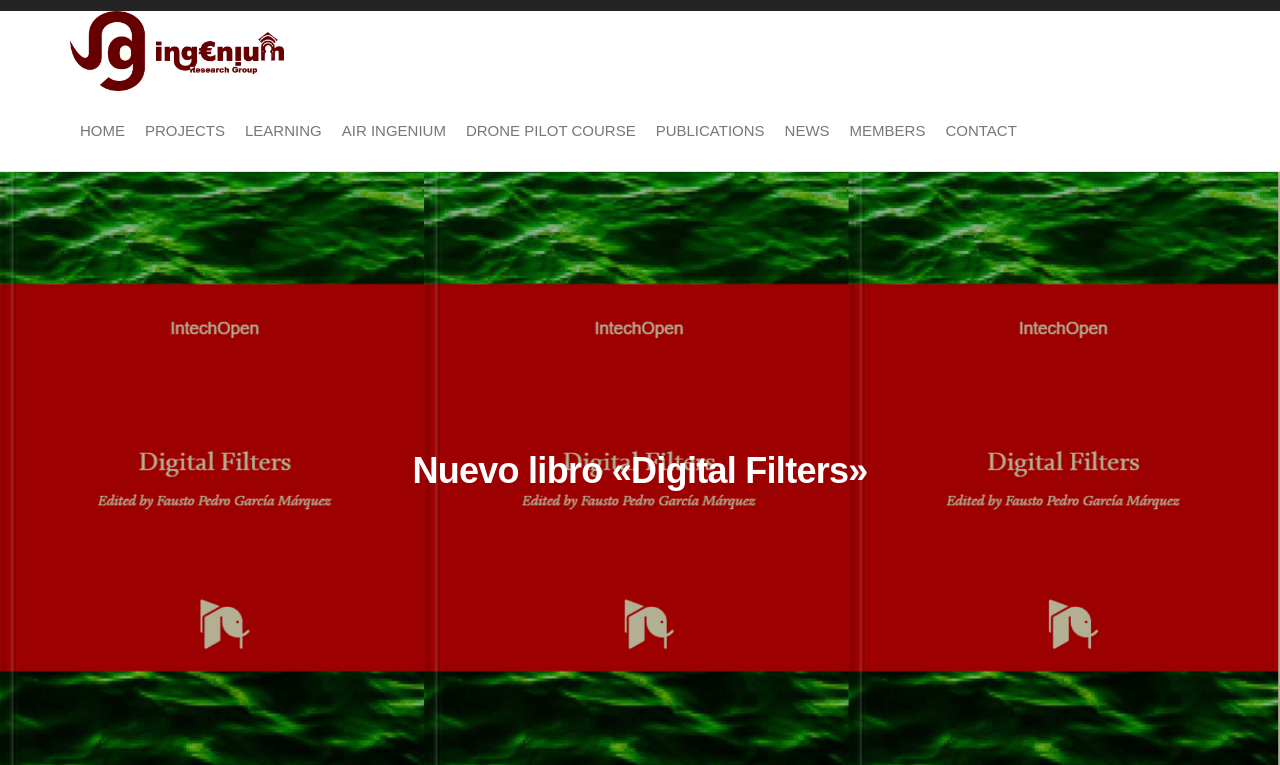Given the description "Air Ingenium", provide the bounding box coordinates of the corresponding UI element.

[0.259, 0.119, 0.356, 0.224]